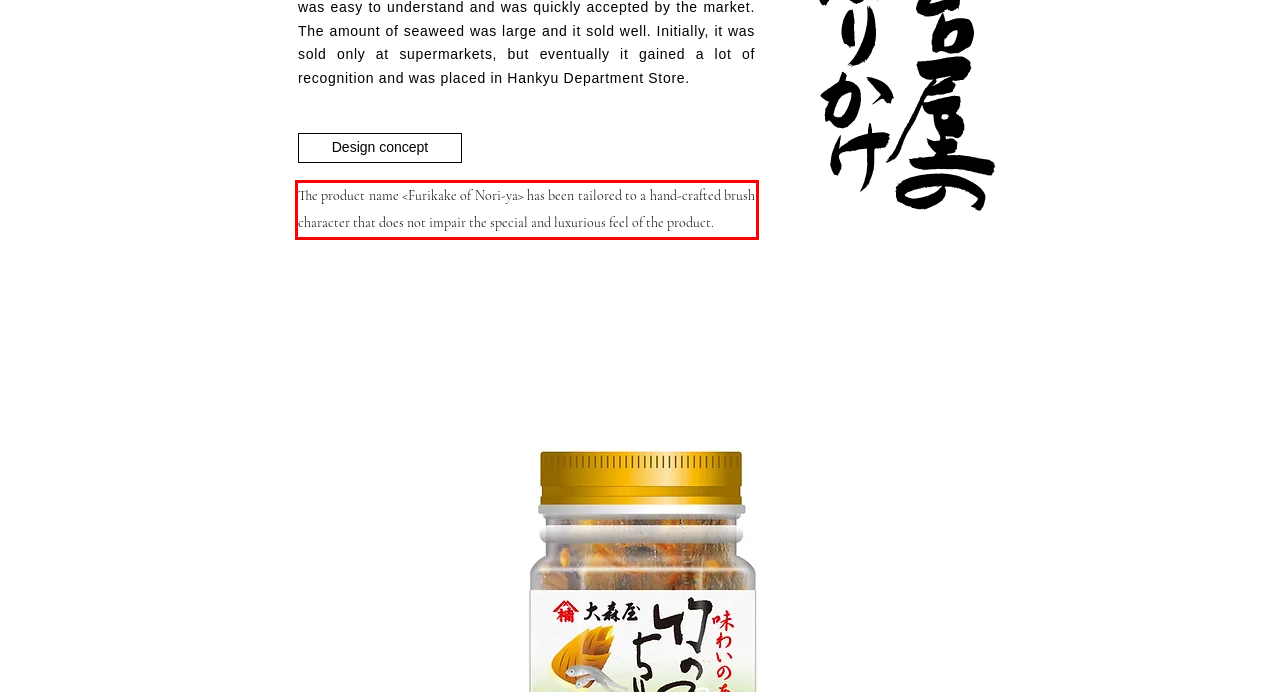You are provided with a screenshot of a webpage that includes a UI element enclosed in a red rectangle. Extract the text content inside this red rectangle.

The product name <Furikake of Nori-ya> has been tailored to a hand-crafted brush character that does not impair the special and luxurious feel of the product.